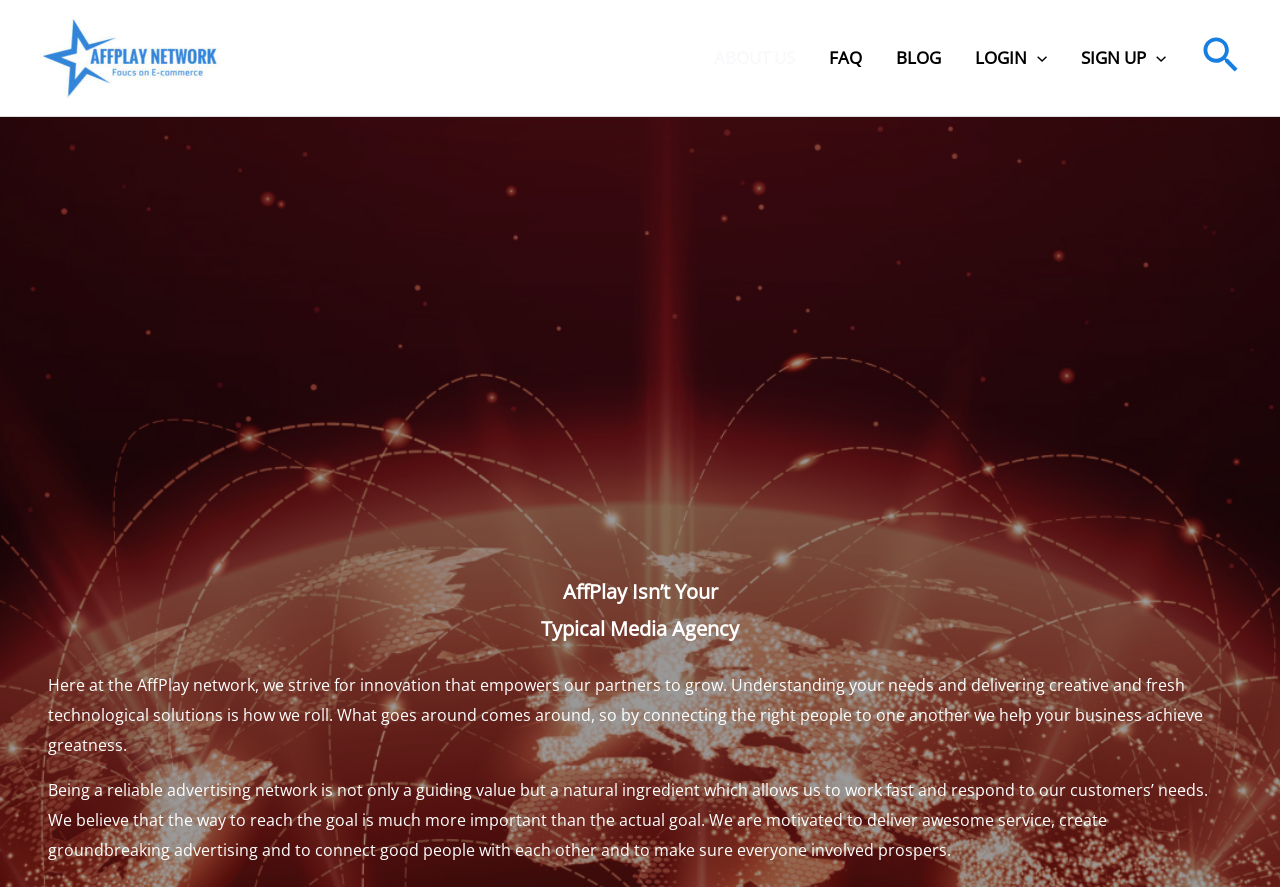Predict the bounding box for the UI component with the following description: "parent_node: LOGIN aria-label="Menu Toggle"".

[0.802, 0.052, 0.818, 0.078]